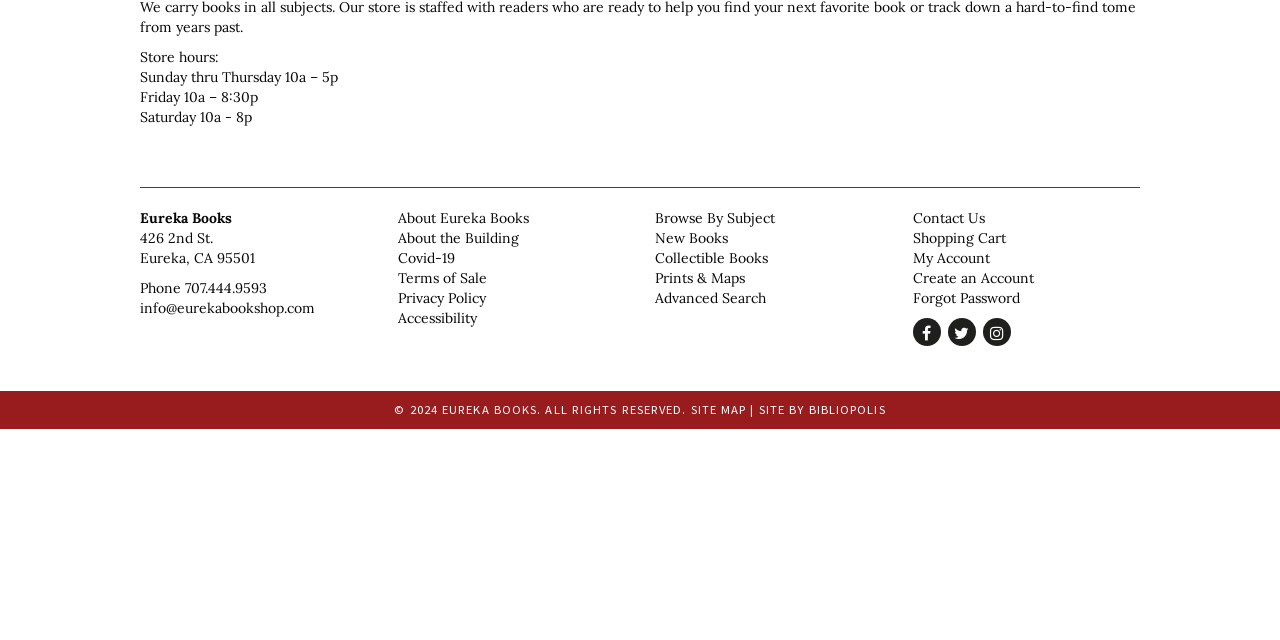Bounding box coordinates are to be given in the format (top-left x, top-left y, bottom-right x, bottom-right y). All values must be floating point numbers between 0 and 1. Provide the bounding box coordinate for the UI element described as: Find on Facebook

[0.713, 0.497, 0.735, 0.54]